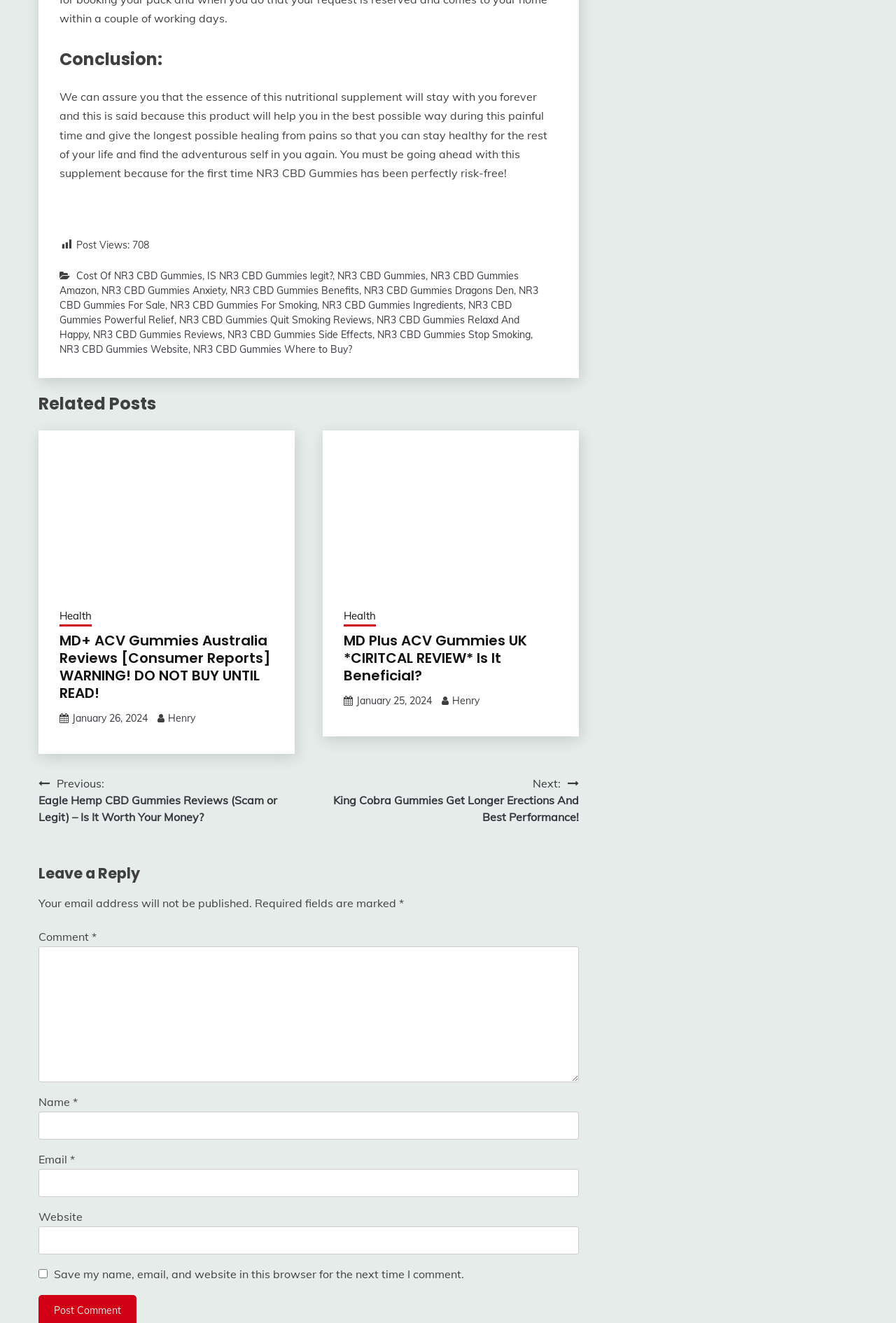Please respond to the question using a single word or phrase:
What is required to submit a comment?

Name, email, and comment